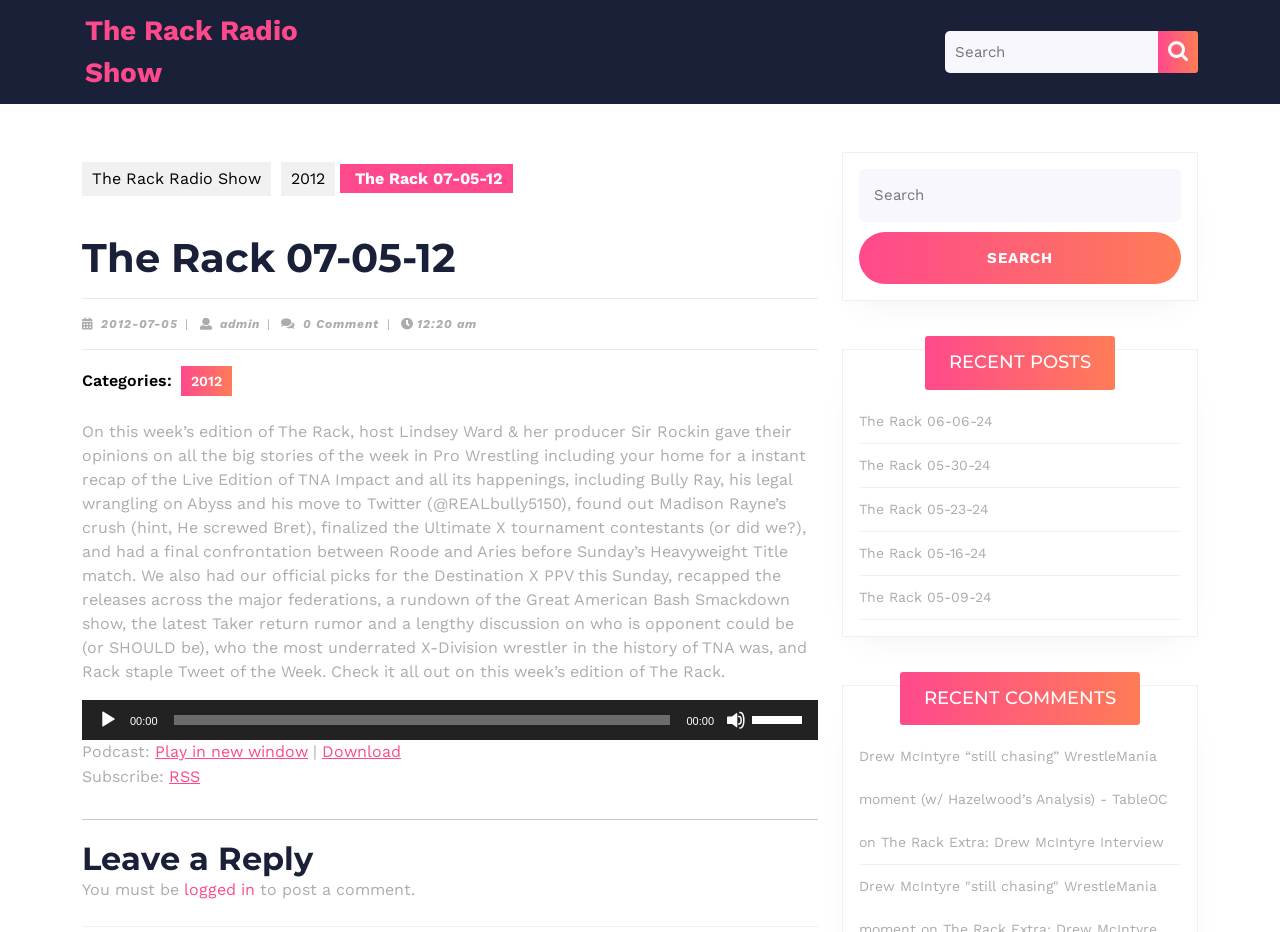Identify the bounding box coordinates of the area that should be clicked in order to complete the given instruction: "Play the audio". The bounding box coordinates should be four float numbers between 0 and 1, i.e., [left, top, right, bottom].

[0.077, 0.762, 0.092, 0.783]